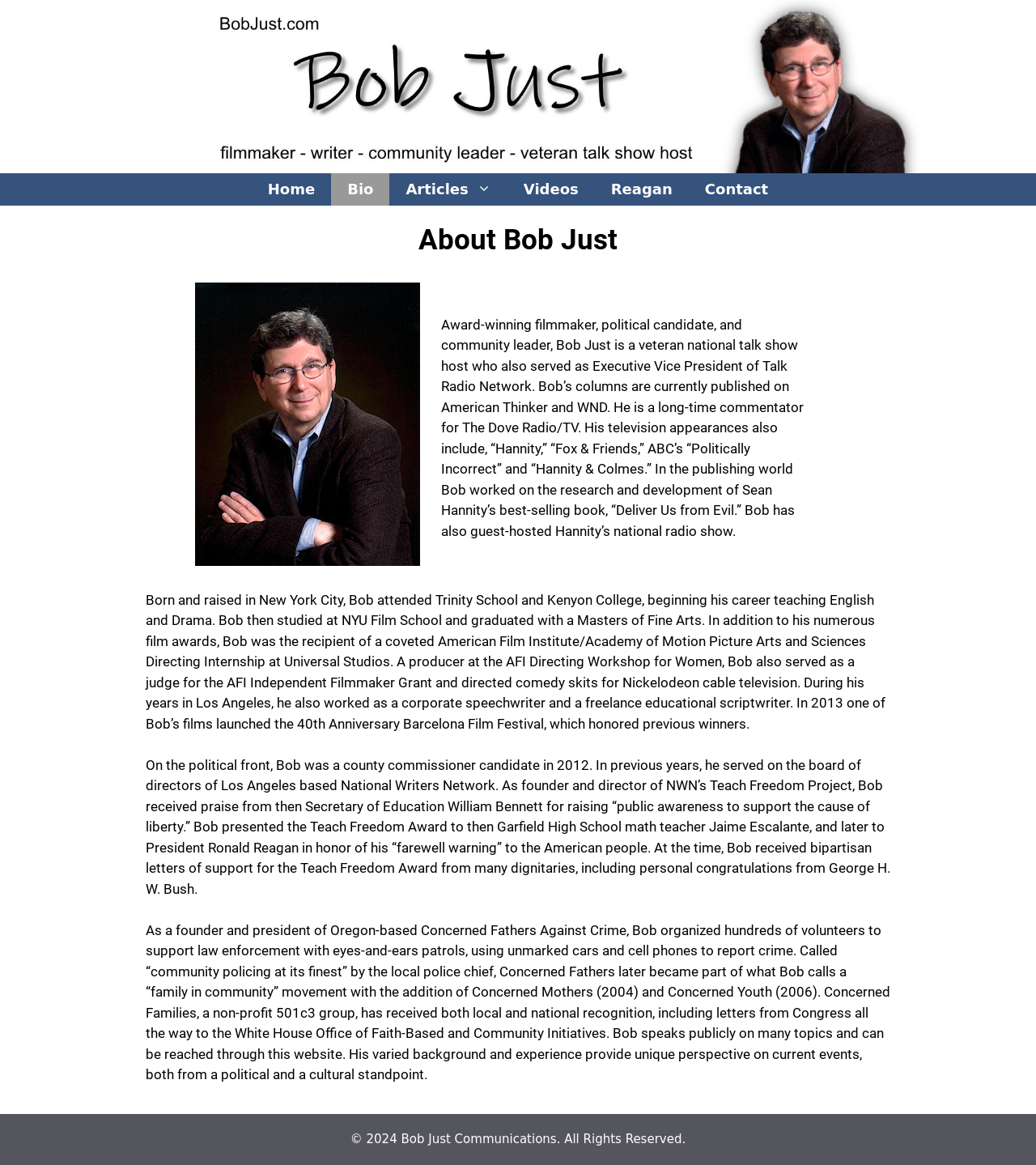What is the name of the book Bob Just worked on?
From the screenshot, supply a one-word or short-phrase answer.

Deliver Us from Evil